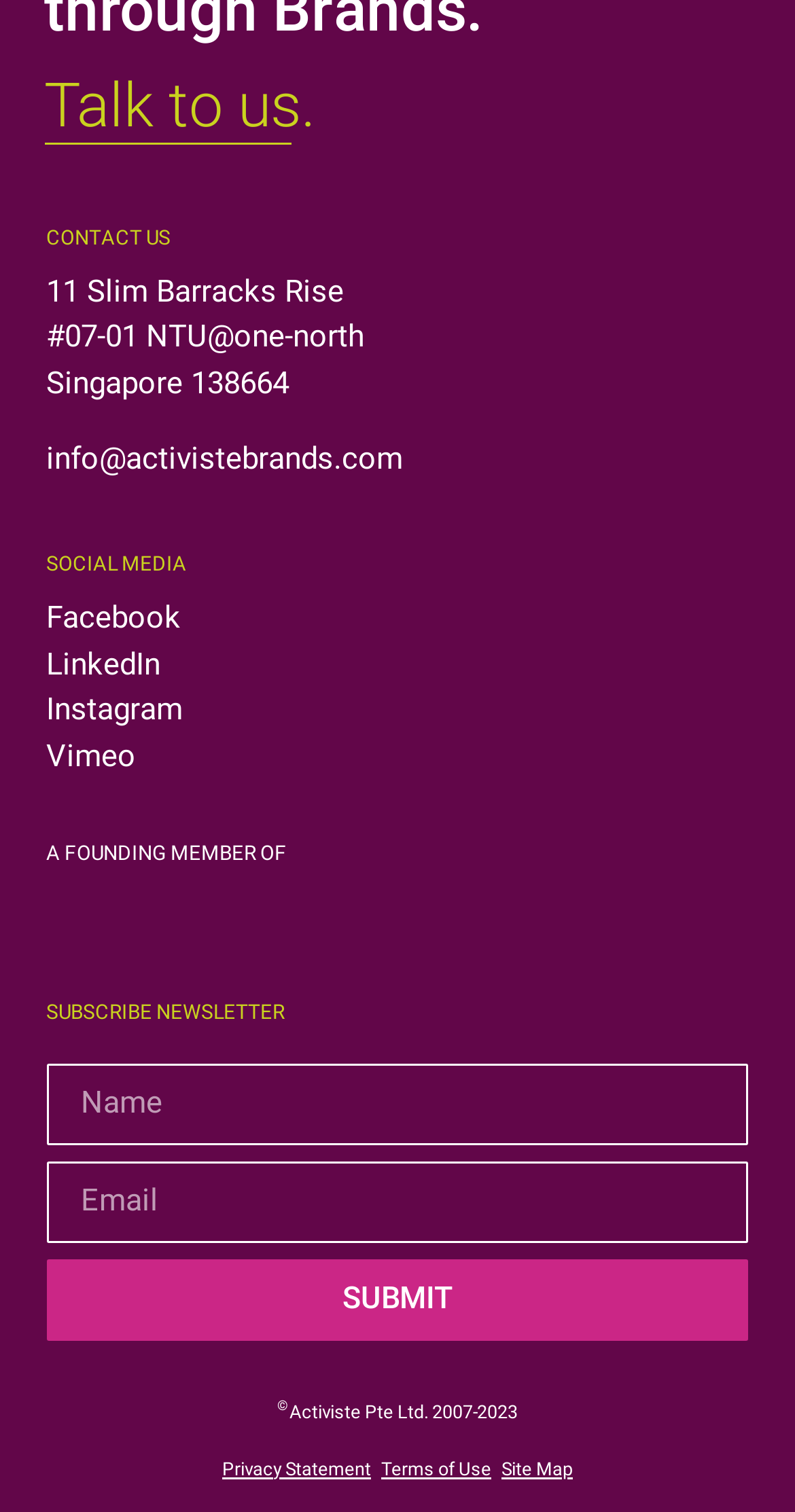Based on the element description, predict the bounding box coordinates (top-left x, top-left y, bottom-right x, bottom-right y) for the UI element in the screenshot: Terms of Use

[0.479, 0.963, 0.618, 0.981]